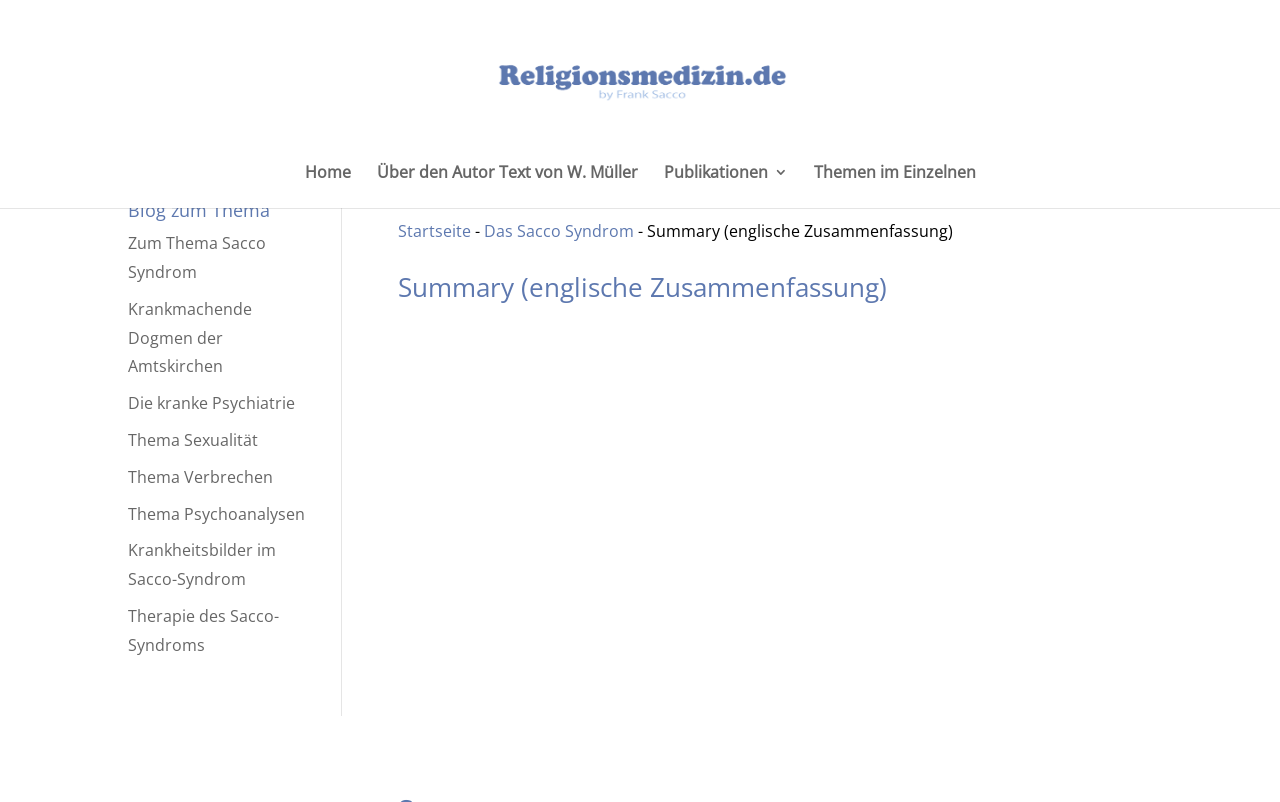Locate the bounding box coordinates of the area to click to fulfill this instruction: "view publications". The bounding box should be presented as four float numbers between 0 and 1, in the order [left, top, right, bottom].

[0.518, 0.206, 0.615, 0.259]